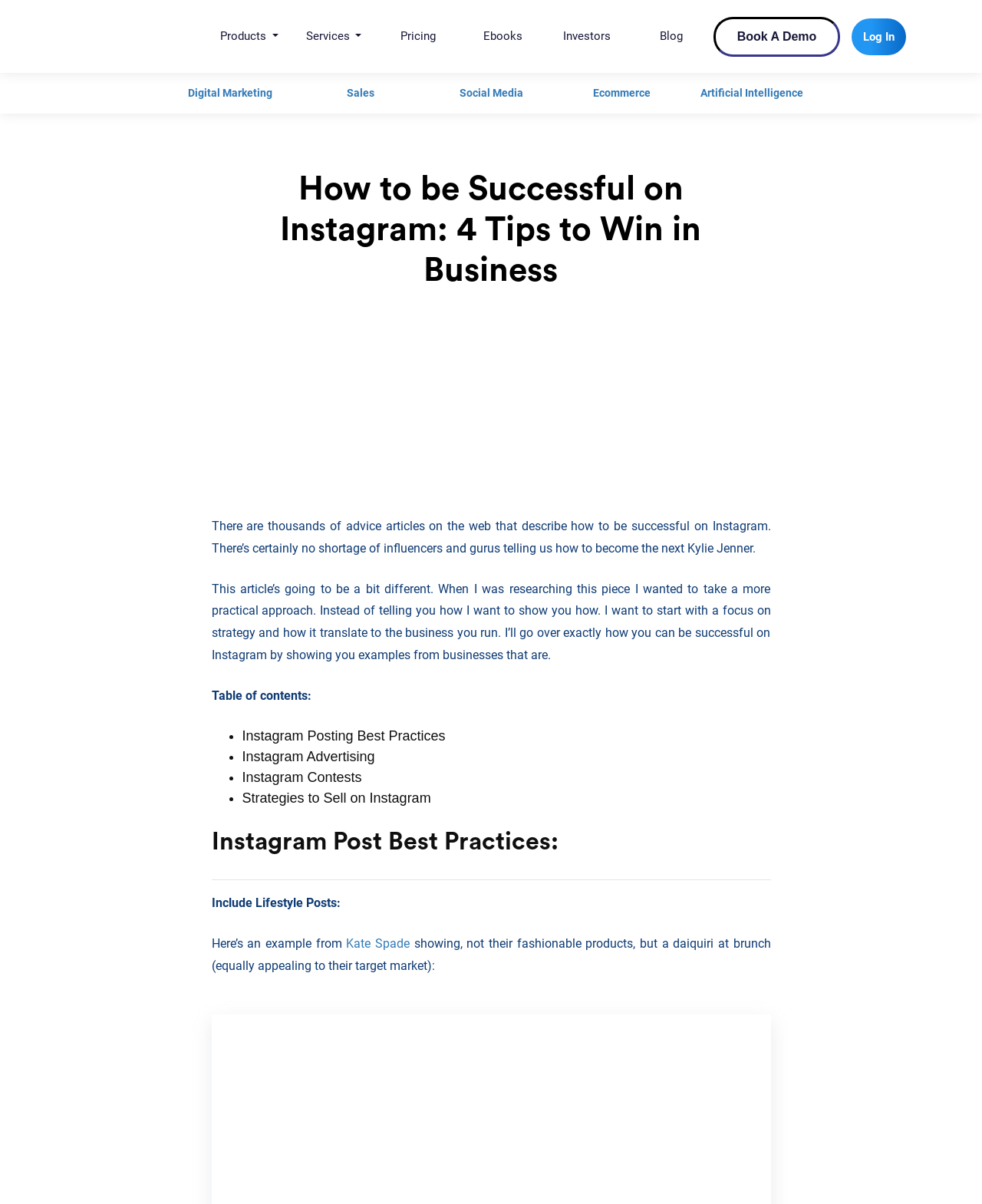Using the given description, provide the bounding box coordinates formatted as (top-left x, top-left y, bottom-right x, bottom-right y), with all values being floating point numbers between 0 and 1. Description: Services

[0.297, 0.018, 0.383, 0.043]